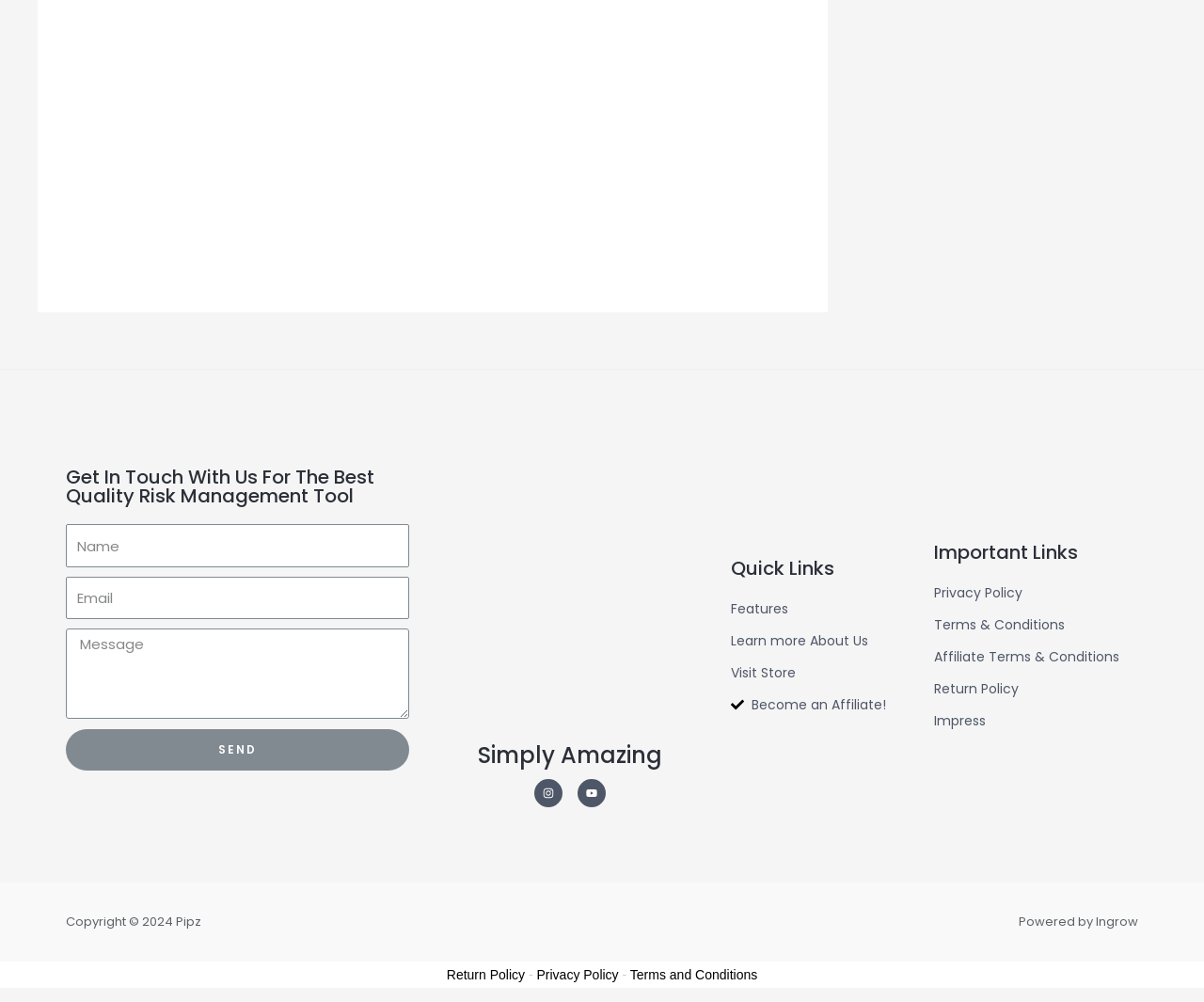Identify the bounding box coordinates of the specific part of the webpage to click to complete this instruction: "Visit Instagram".

[0.444, 0.778, 0.467, 0.806]